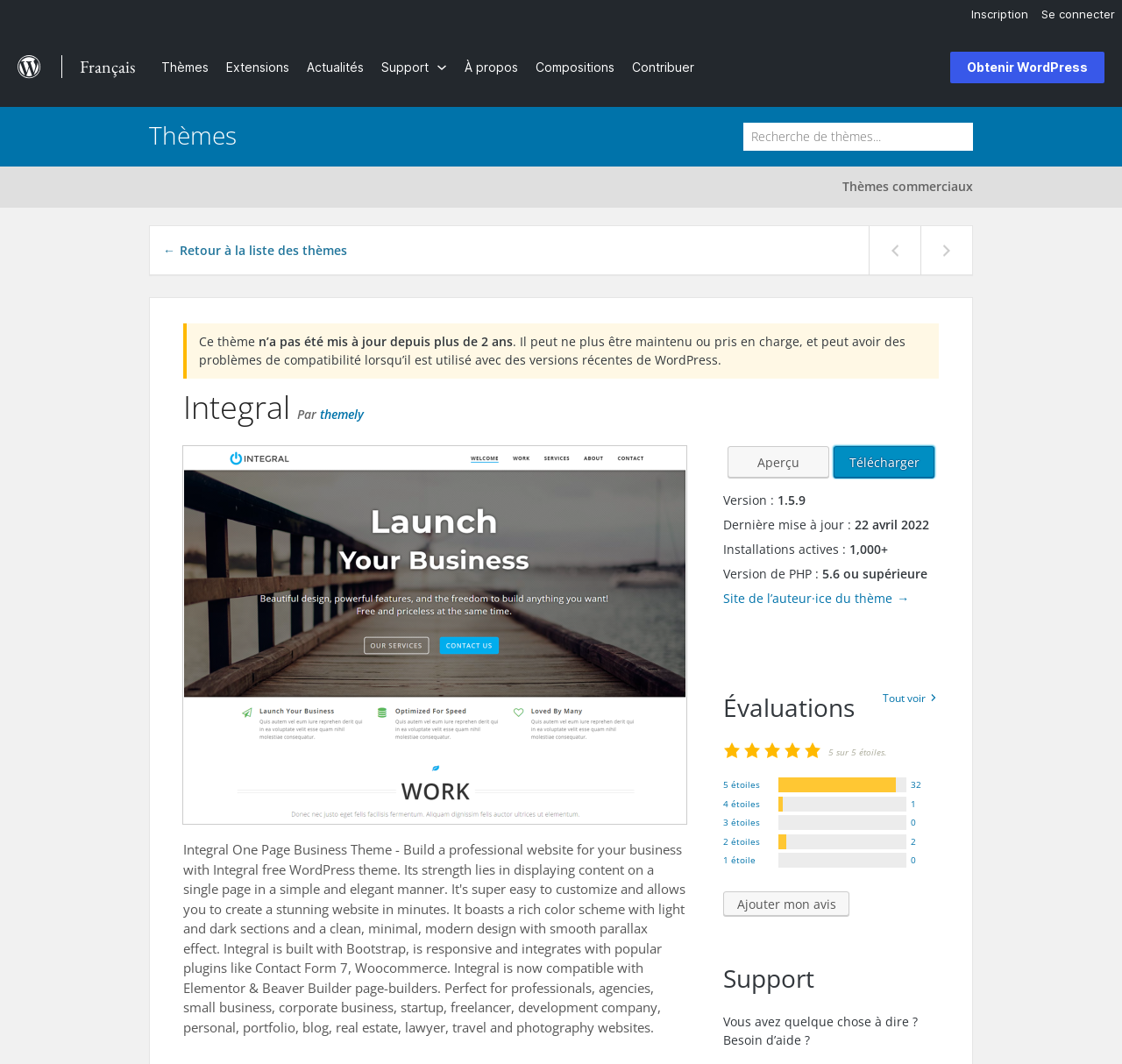Locate the UI element that matches the description Site de l’auteur·ice du thème in the webpage screenshot. Return the bounding box coordinates in the format (top-left x, top-left y, bottom-right x, bottom-right y), with values ranging from 0 to 1.

[0.645, 0.554, 0.81, 0.57]